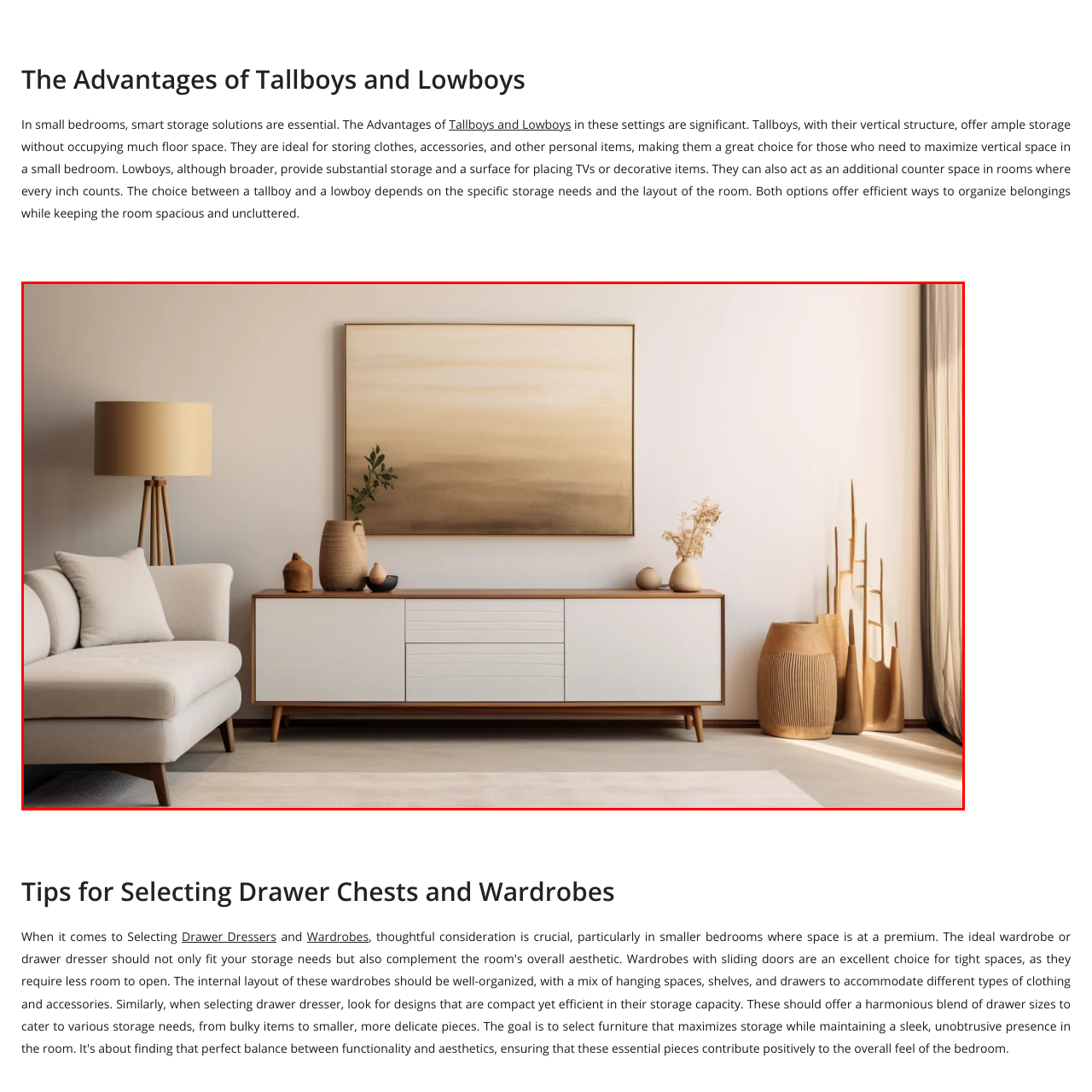Please look at the image highlighted by the red bounding box and provide a single word or phrase as an answer to this question:
What is the dominant color palette of the room?

neutral